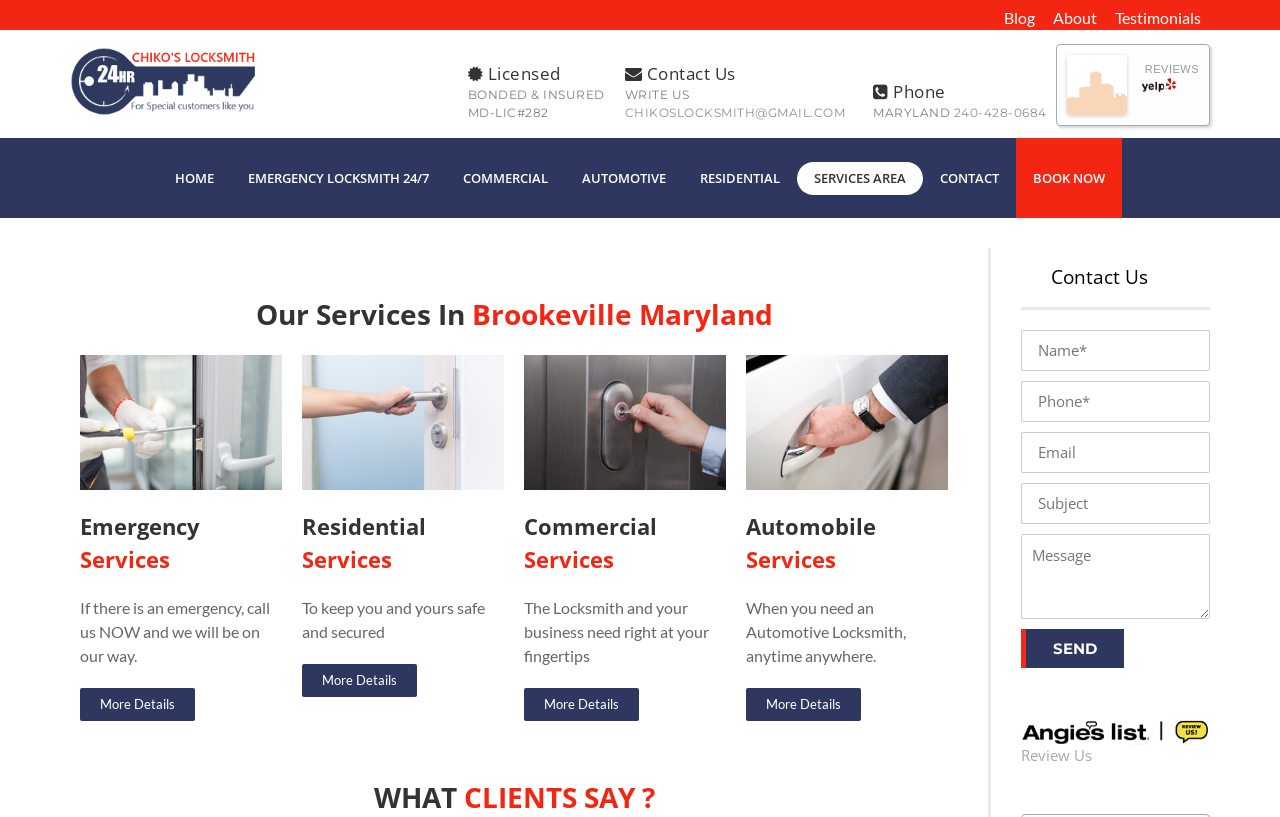What is the phone number of the locksmith?
Use the information from the screenshot to give a comprehensive response to the question.

I found the phone number by looking at the top section of the webpage, where it says 'Phone' and then lists the phone number as '240-428-0684'.